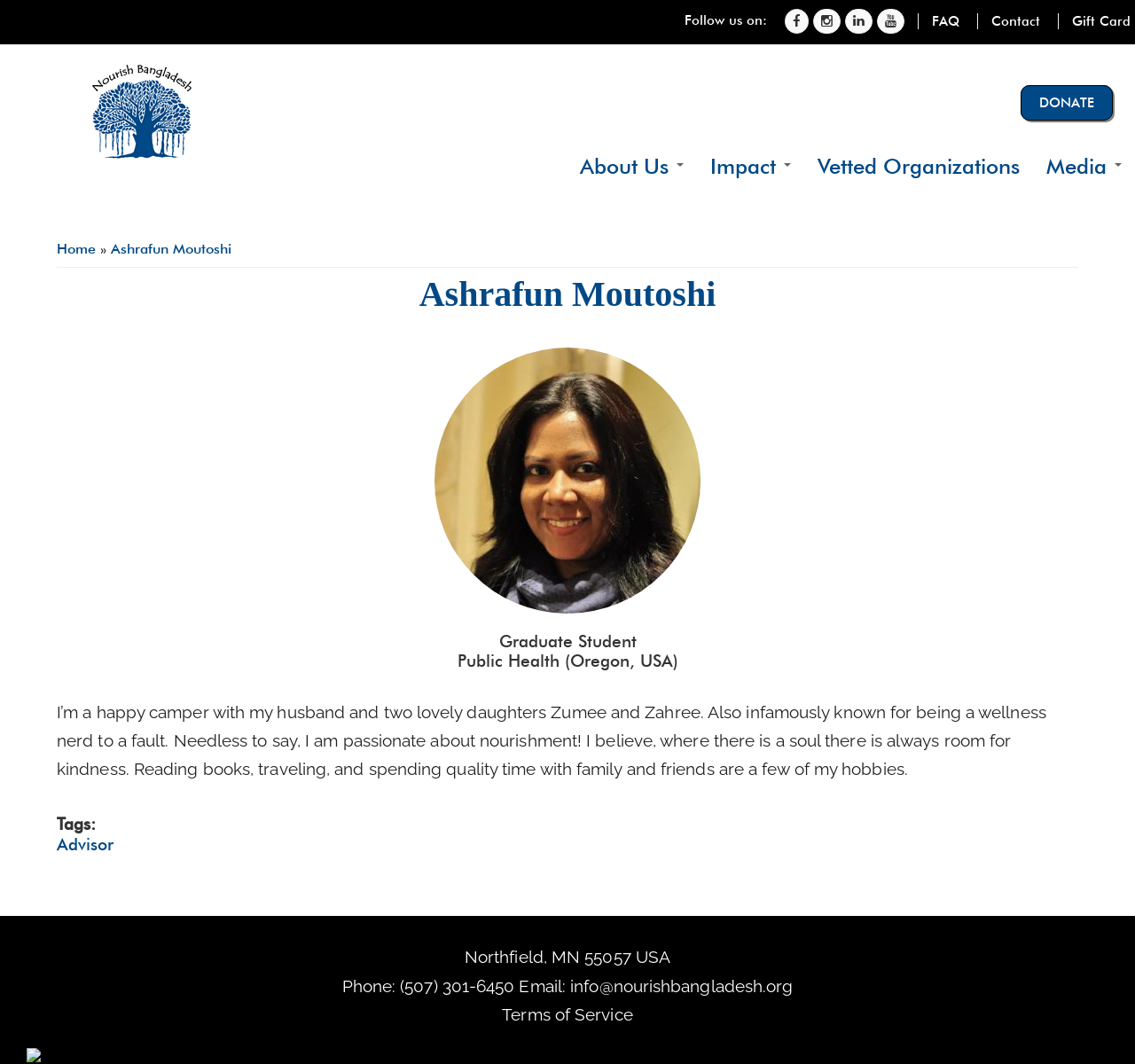Respond to the question below with a single word or phrase:
What is the location of the organization?

Northfield, MN 55057 USA